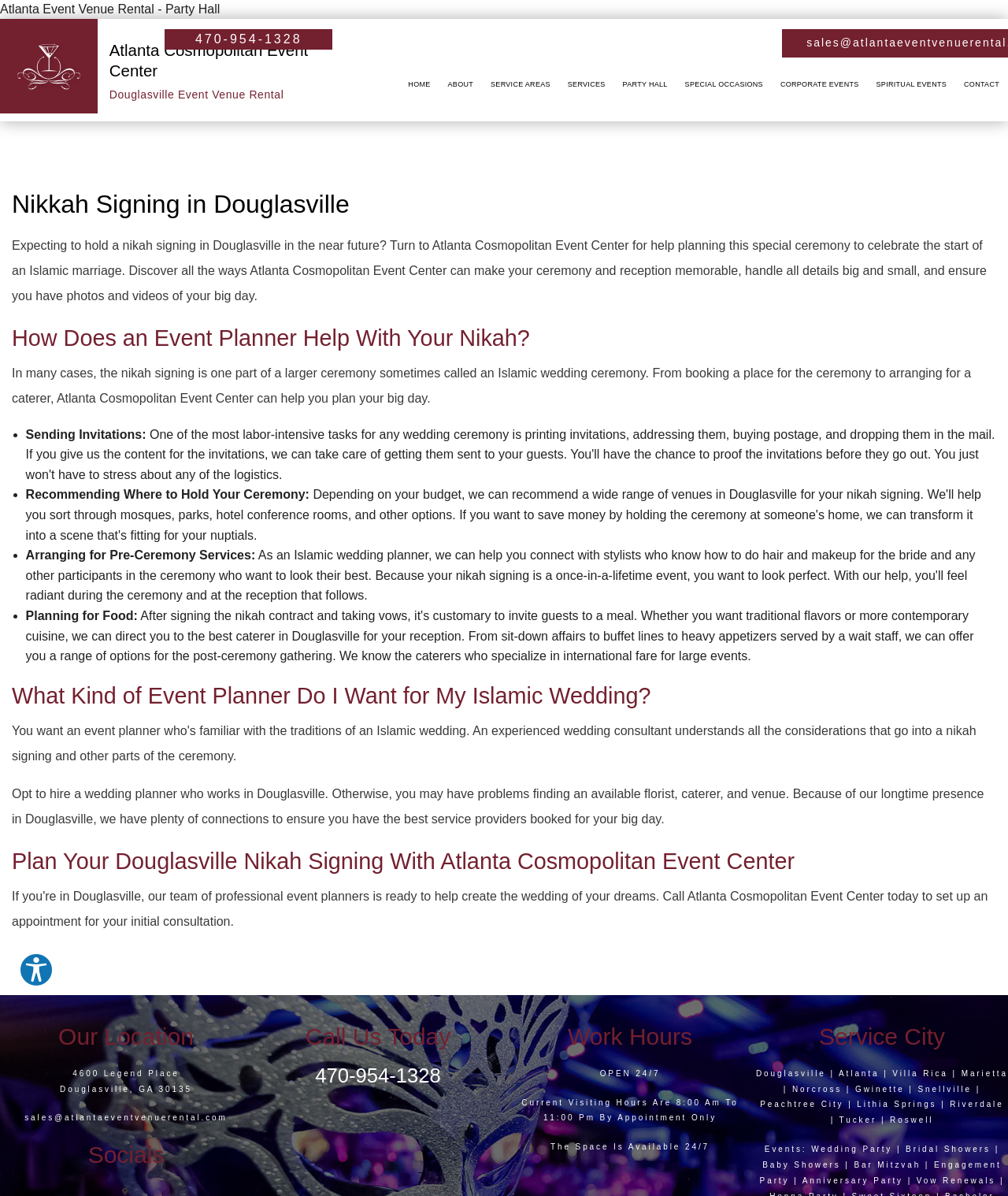Find the bounding box coordinates for the element that must be clicked to complete the instruction: "View the 'PARTY HALL' page". The coordinates should be four float numbers between 0 and 1, indicated as [left, top, right, bottom].

[0.609, 0.039, 0.671, 0.101]